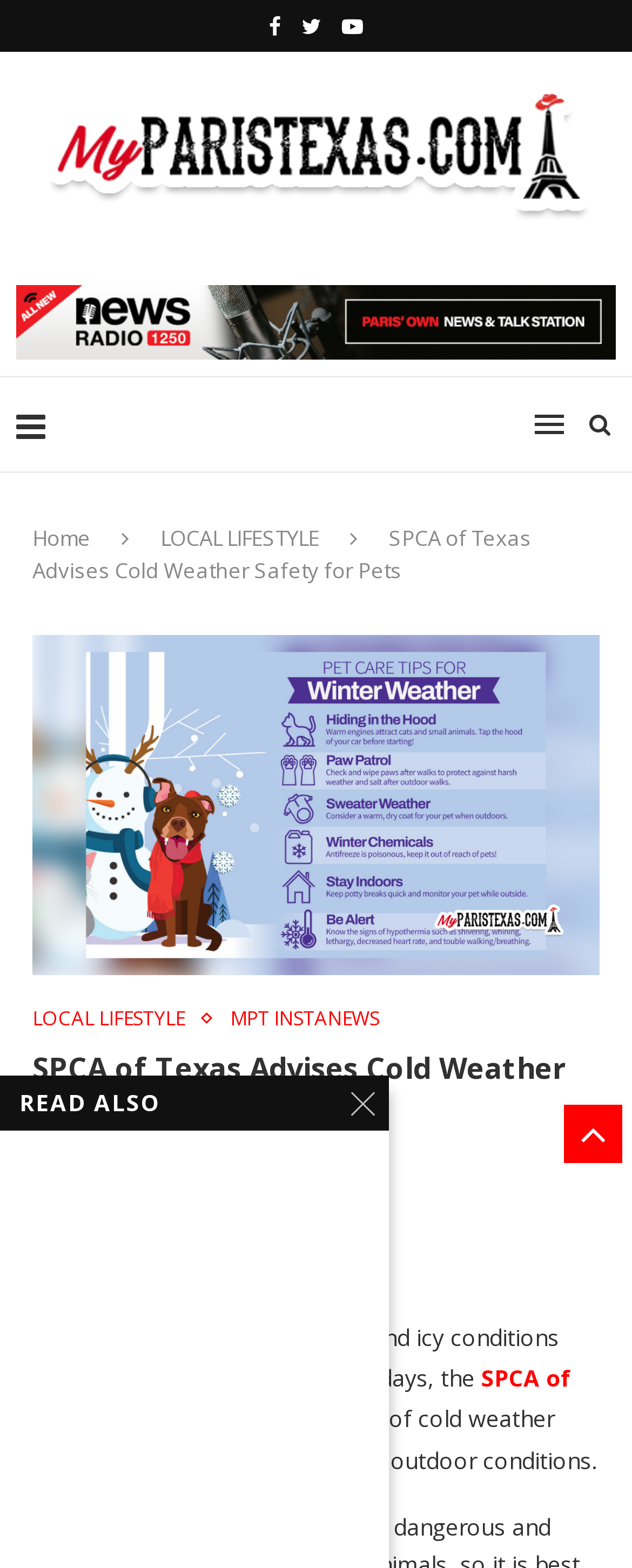Please respond to the question with a concise word or phrase:
Who is the author of the article?

MyParisTexas